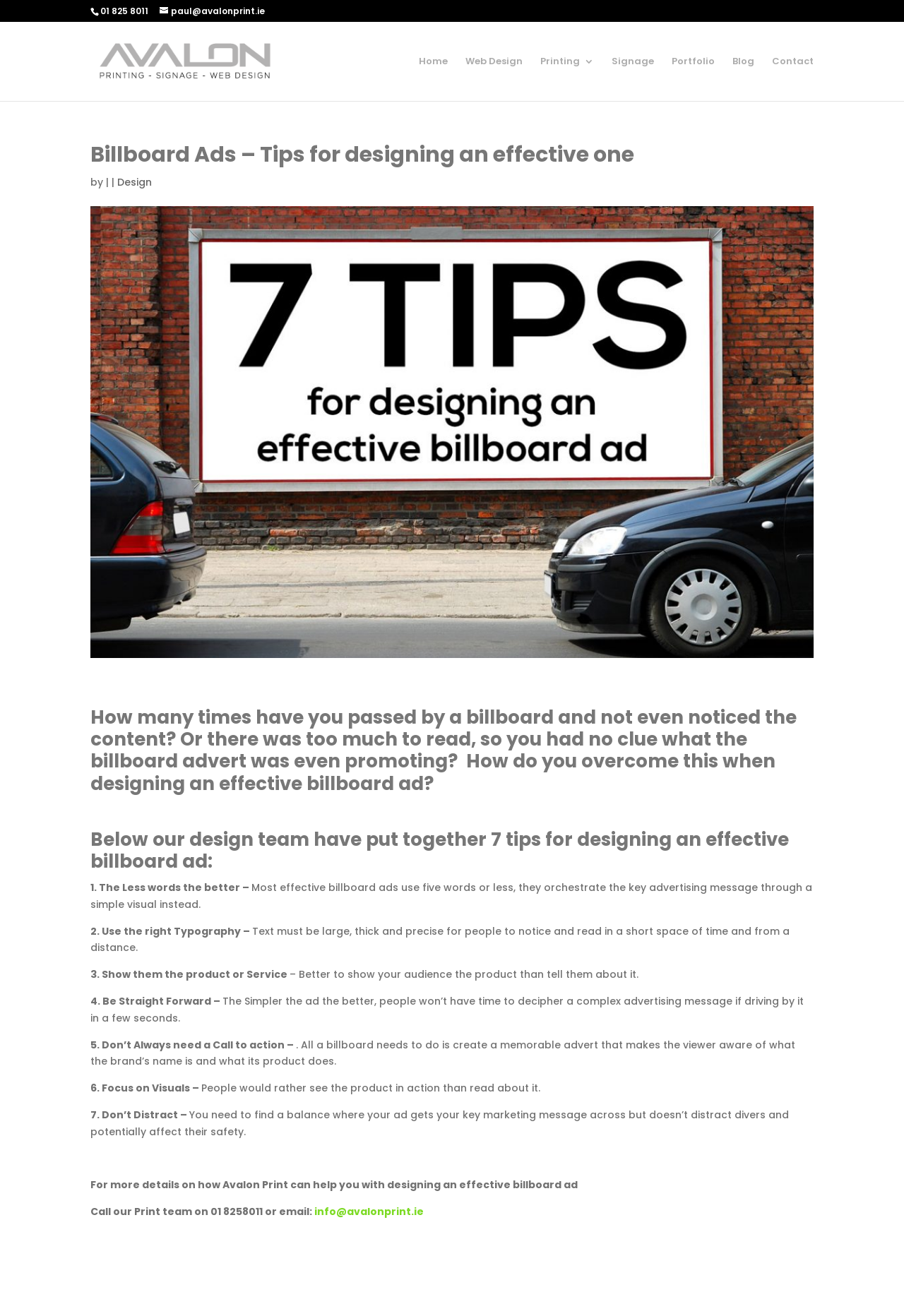Please identify the bounding box coordinates of the element I should click to complete this instruction: 'Click the 'Home' link'. The coordinates should be given as four float numbers between 0 and 1, like this: [left, top, right, bottom].

[0.463, 0.043, 0.495, 0.077]